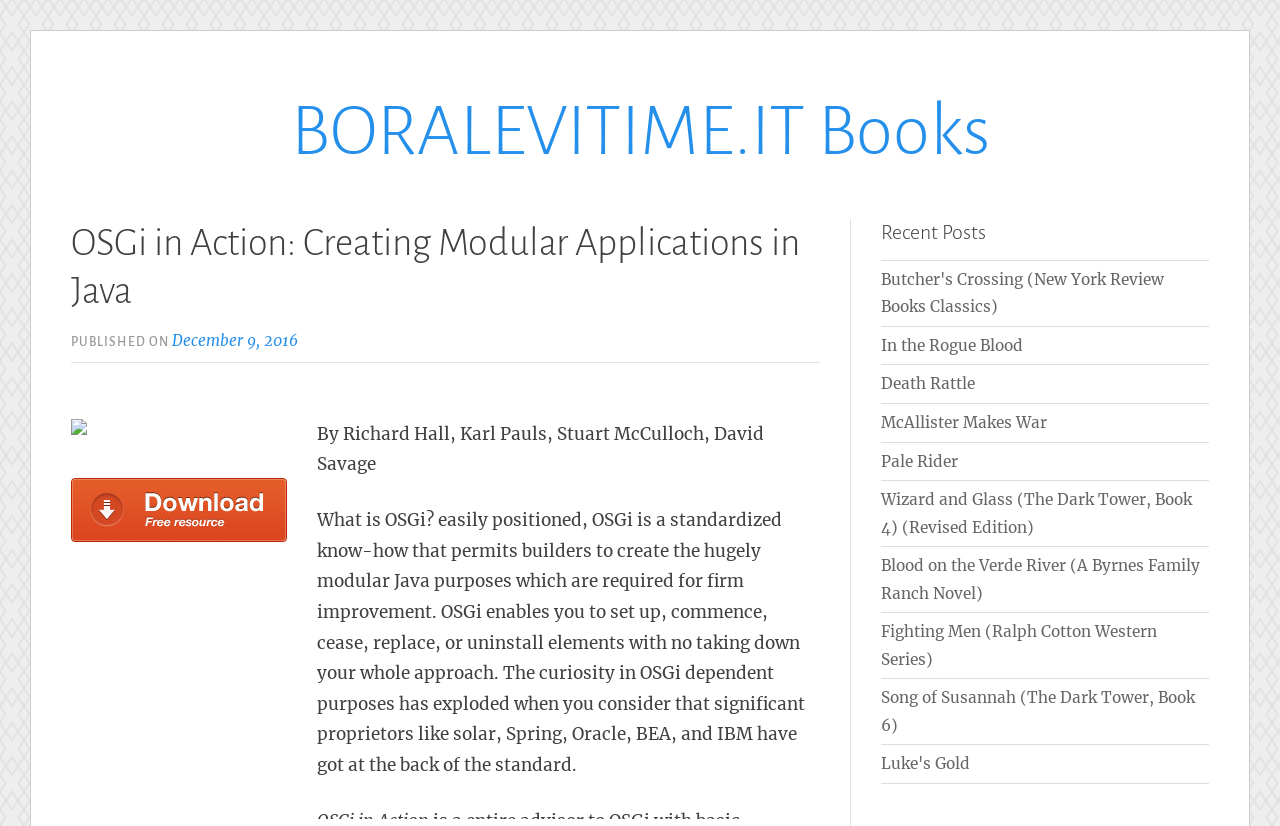Who are the authors of the book?
Please ensure your answer is as detailed and informative as possible.

The question asks for the authors of the book. By looking at the webpage, we can see that the authors are mentioned in the text 'By Richard Hall, Karl Pauls, Stuart McCulloch, David Savage'. Therefore, the answer is 'Richard Hall, Karl Pauls, Stuart McCulloch, David Savage'.